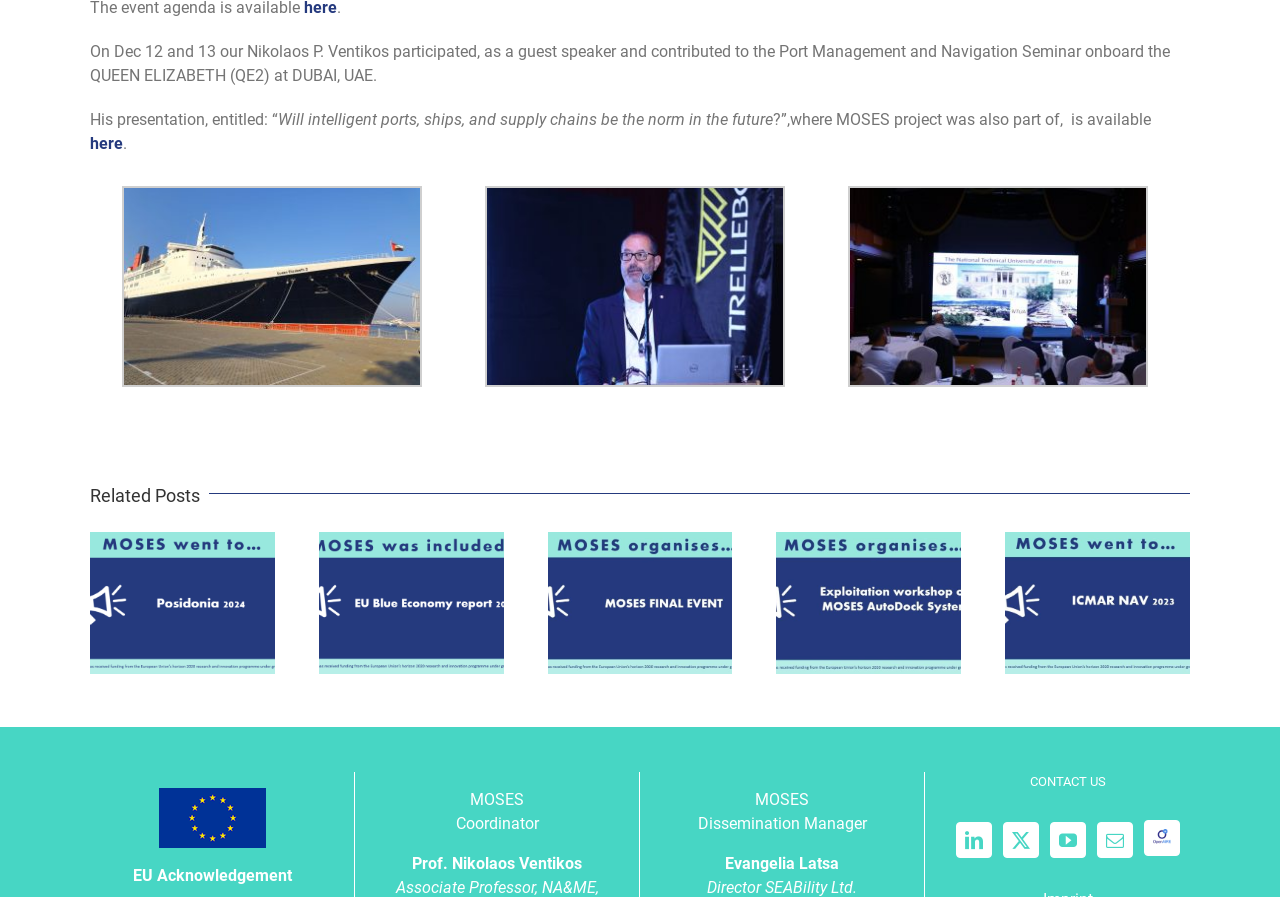What is the name of the project mentioned in the webpage?
Use the image to answer the question with a single word or phrase.

MOSES